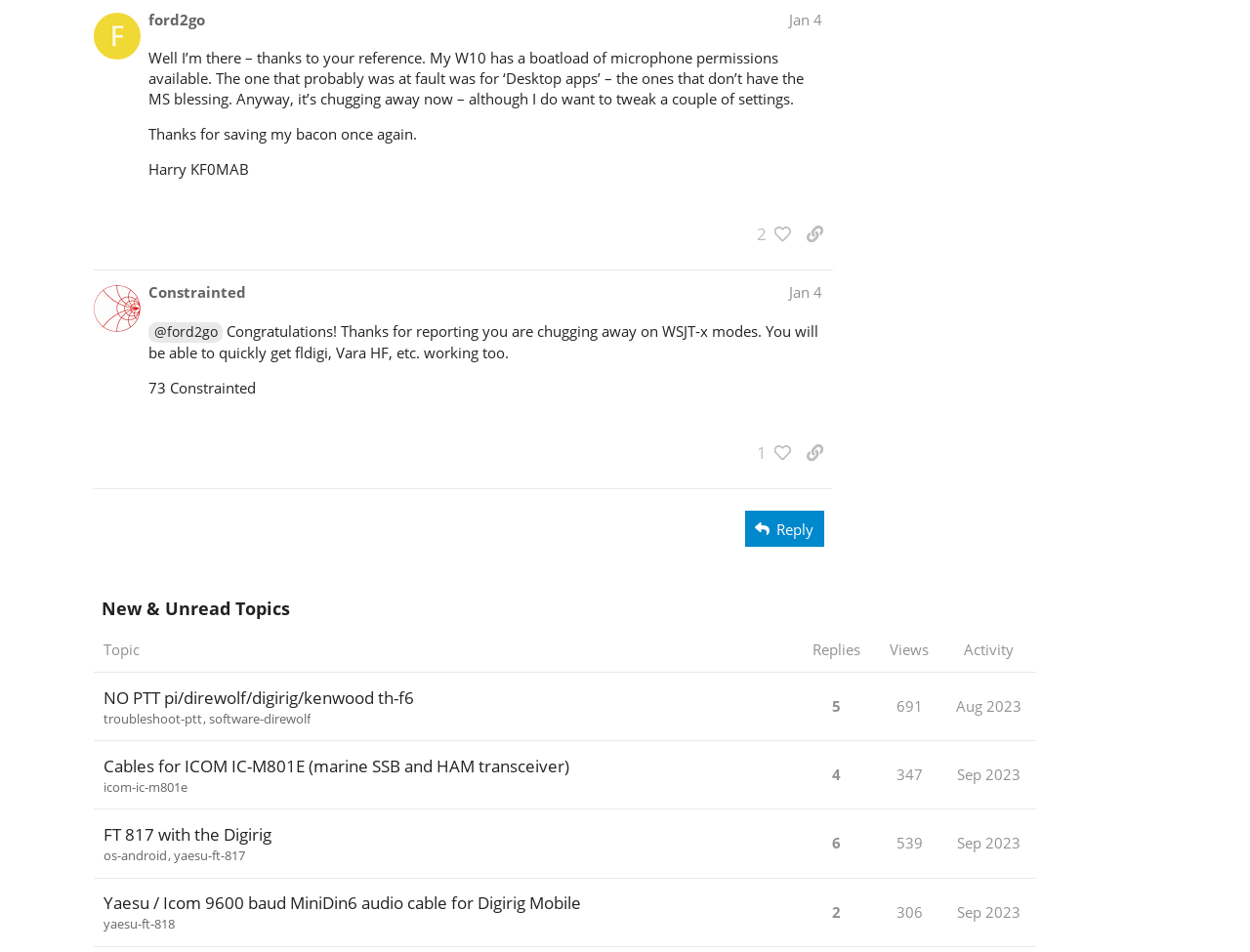Please identify the bounding box coordinates of the element on the webpage that should be clicked to follow this instruction: "View the topic 'FT 817 with the Digirig'". The bounding box coordinates should be given as four float numbers between 0 and 1, formatted as [left, top, right, bottom].

[0.075, 0.85, 0.829, 0.922]